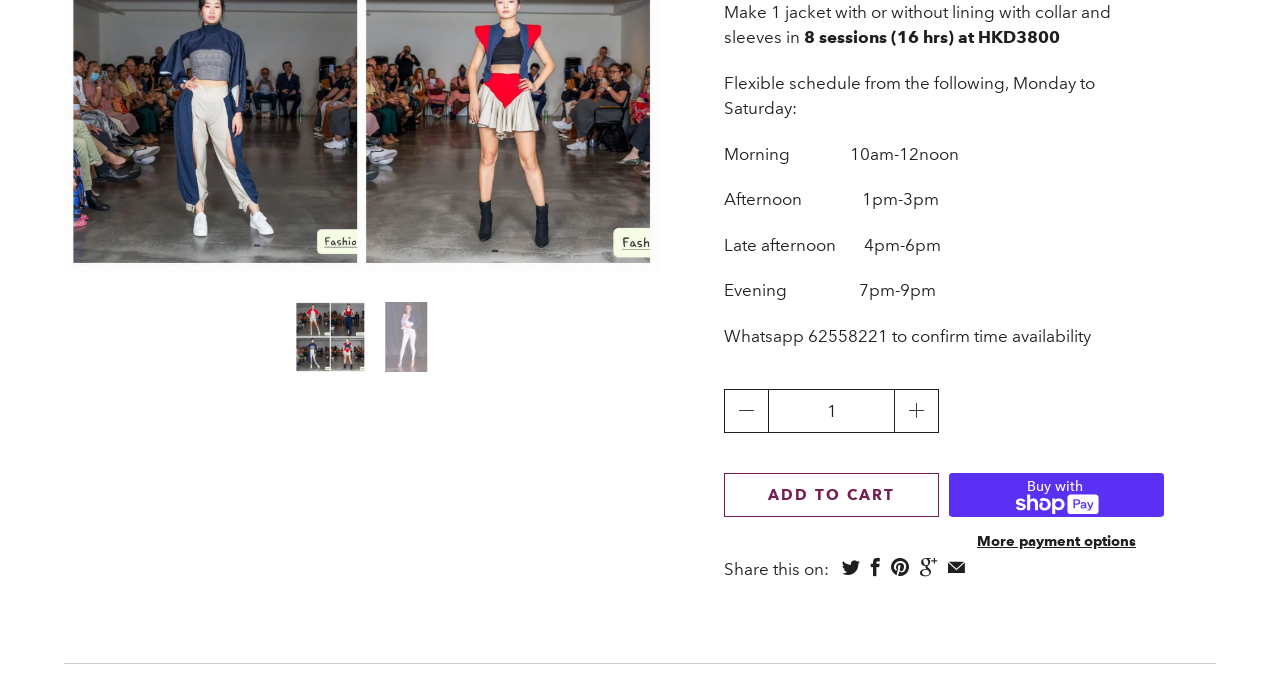Determine the bounding box coordinates for the HTML element mentioned in the following description: "Add to Cart". The coordinates should be a list of four floats ranging from 0 to 1, represented as [left, top, right, bottom].

[0.566, 0.682, 0.734, 0.745]